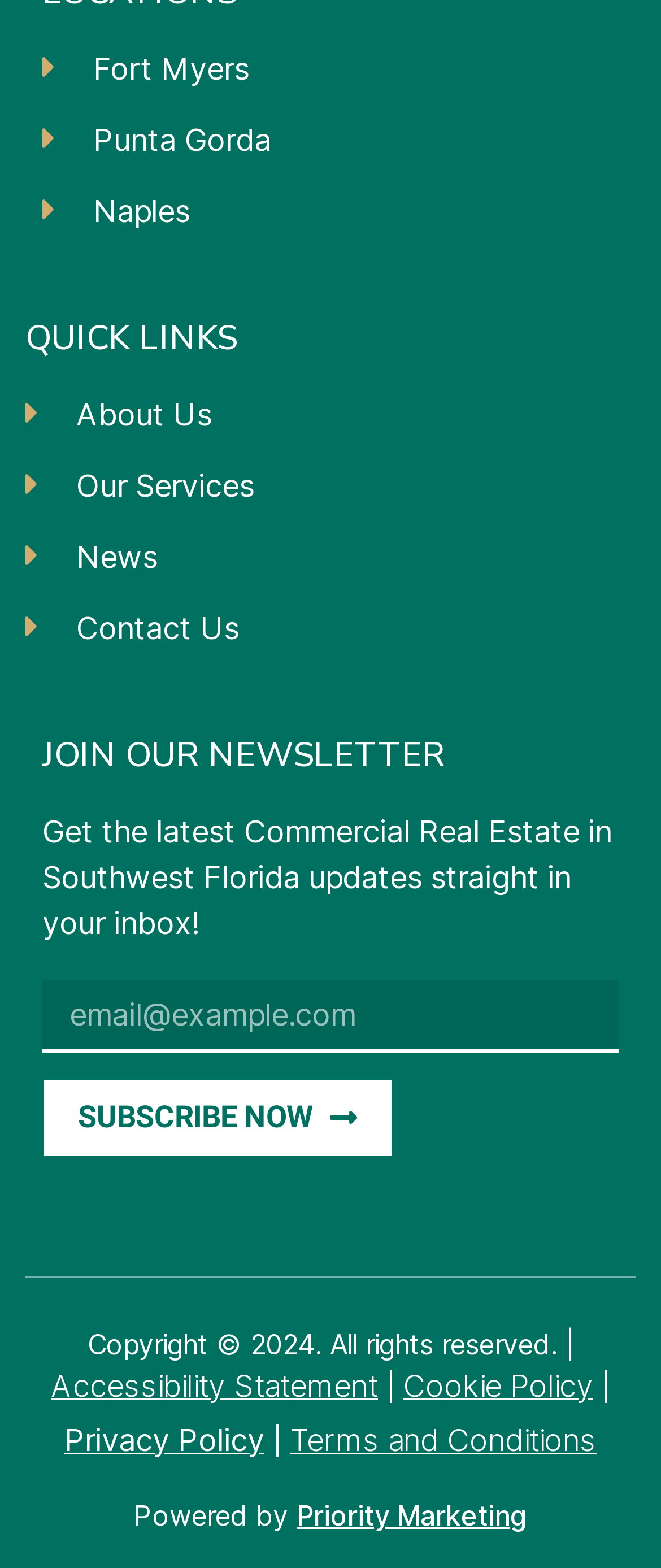Determine the bounding box coordinates of the UI element described by: "About Us".

[0.038, 0.249, 0.962, 0.278]